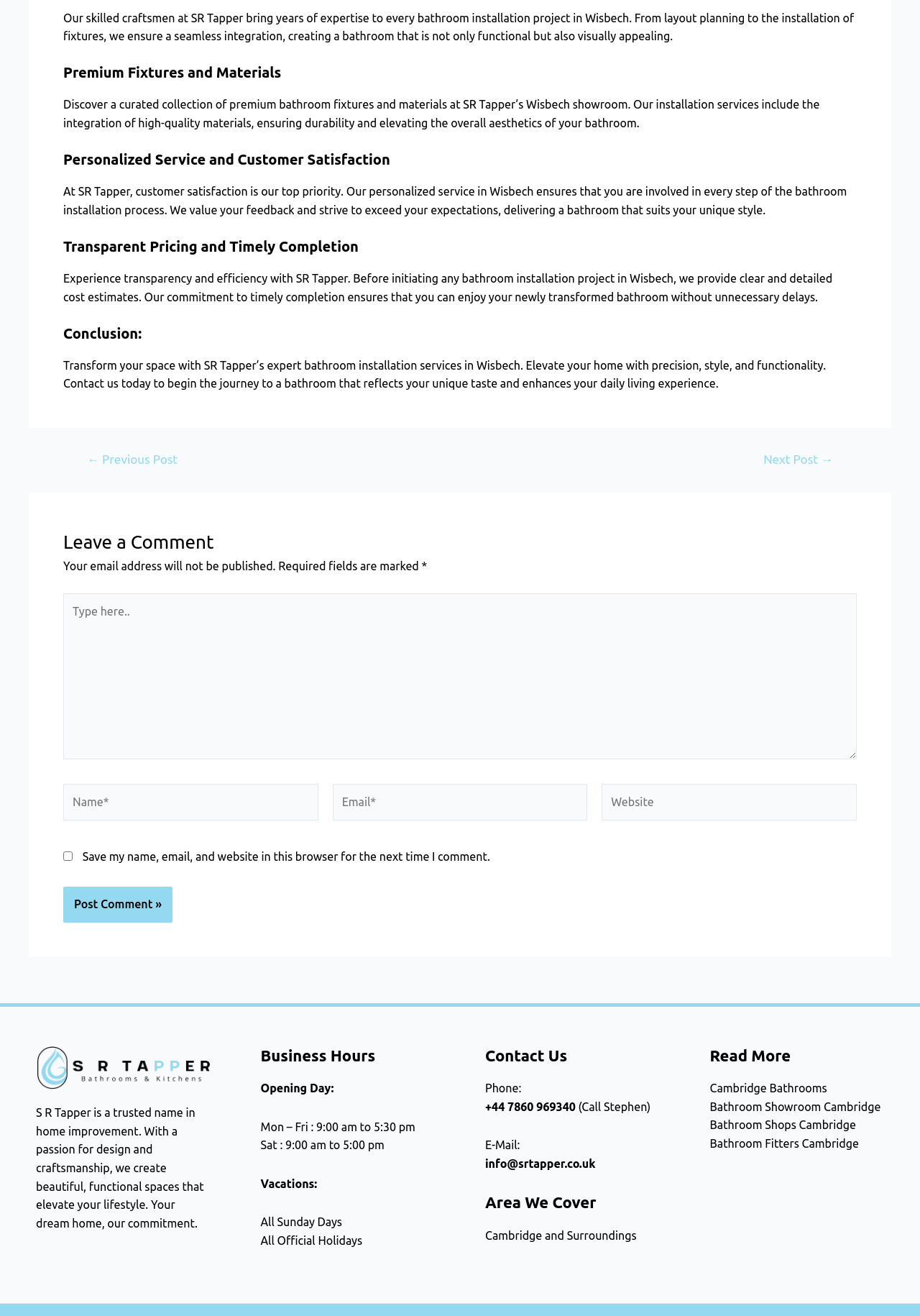Respond with a single word or phrase:
What is the phone number of SR Tapper?

+44 07860 0969340